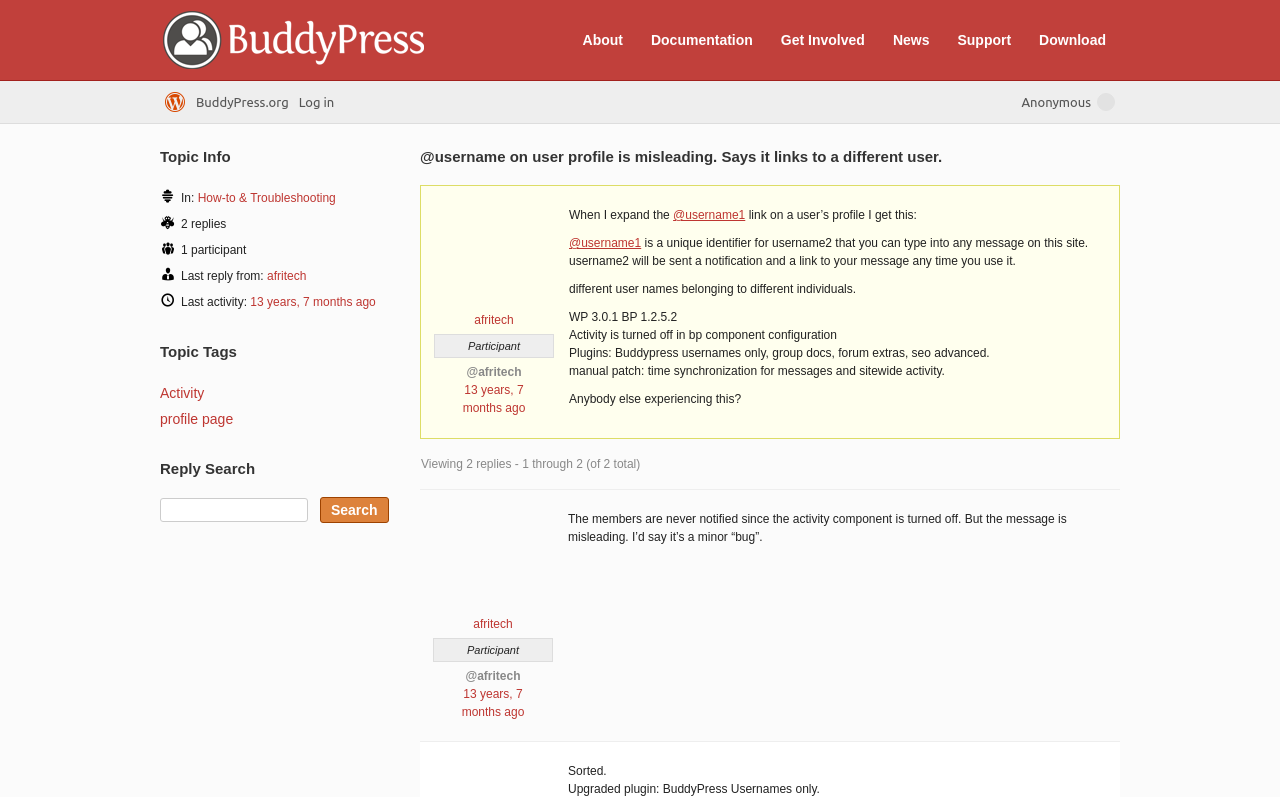Please locate the bounding box coordinates of the region I need to click to follow this instruction: "Click on the 'About' link".

[0.446, 0.033, 0.495, 0.068]